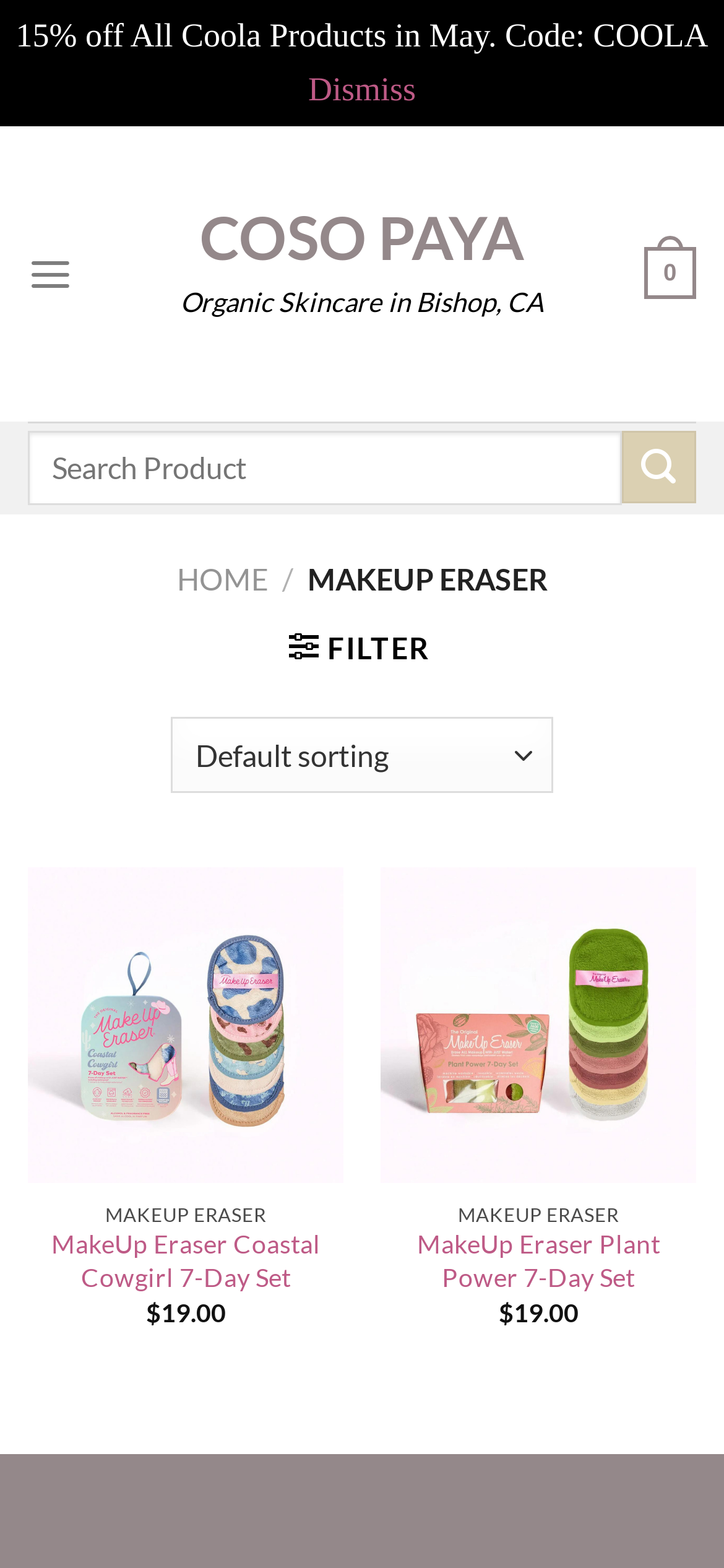Please specify the bounding box coordinates of the clickable region necessary for completing the following instruction: "Shop the MakeUp Eraser Coastal Cowgirl 7-Day Set". The coordinates must consist of four float numbers between 0 and 1, i.e., [left, top, right, bottom].

[0.038, 0.553, 0.475, 0.754]